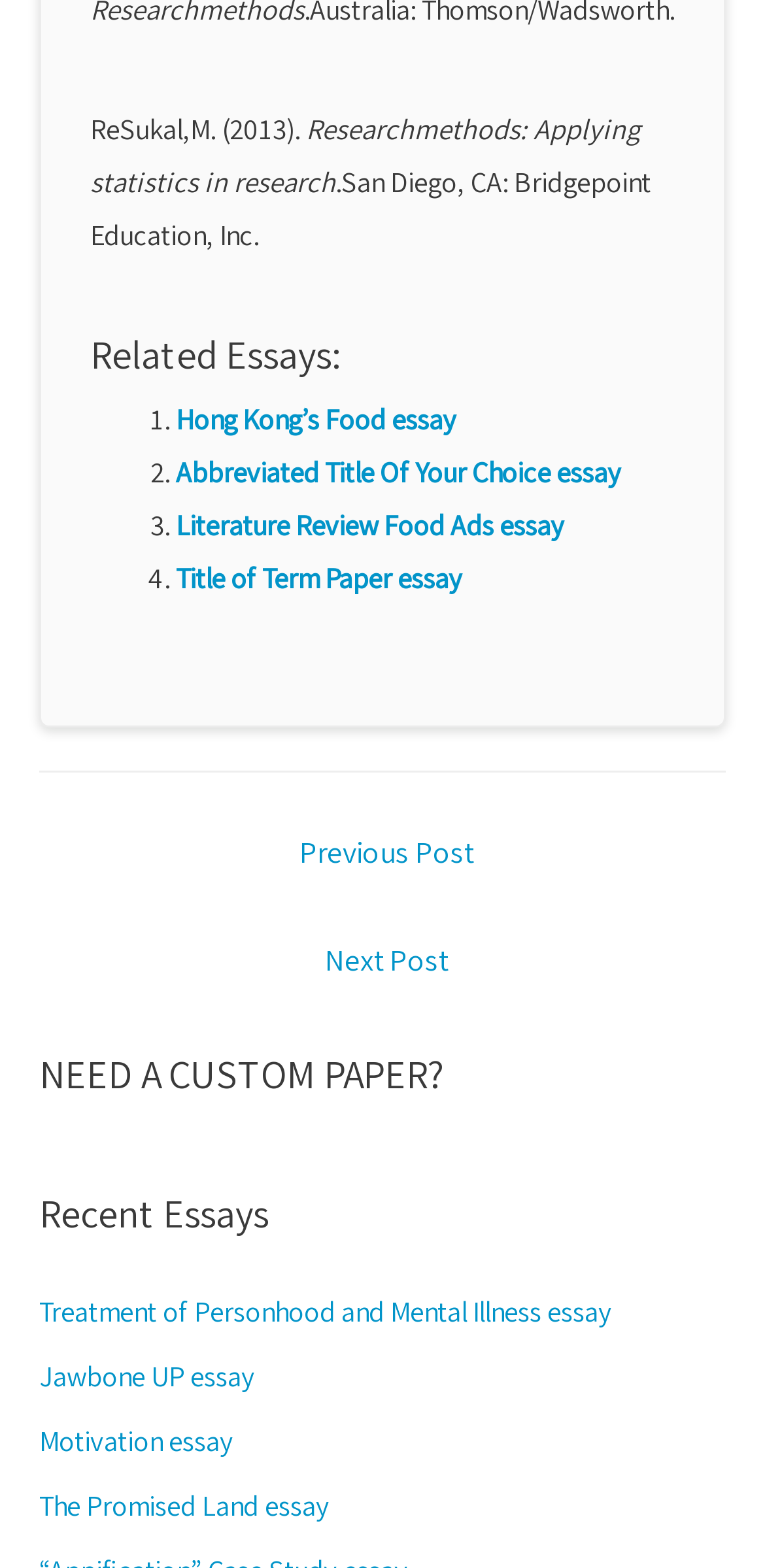Please determine the bounding box coordinates for the UI element described here. Use the format (top-left x, top-left y, bottom-right x, bottom-right y) with values bounded between 0 and 1: Motivation essay

[0.051, 0.907, 0.305, 0.93]